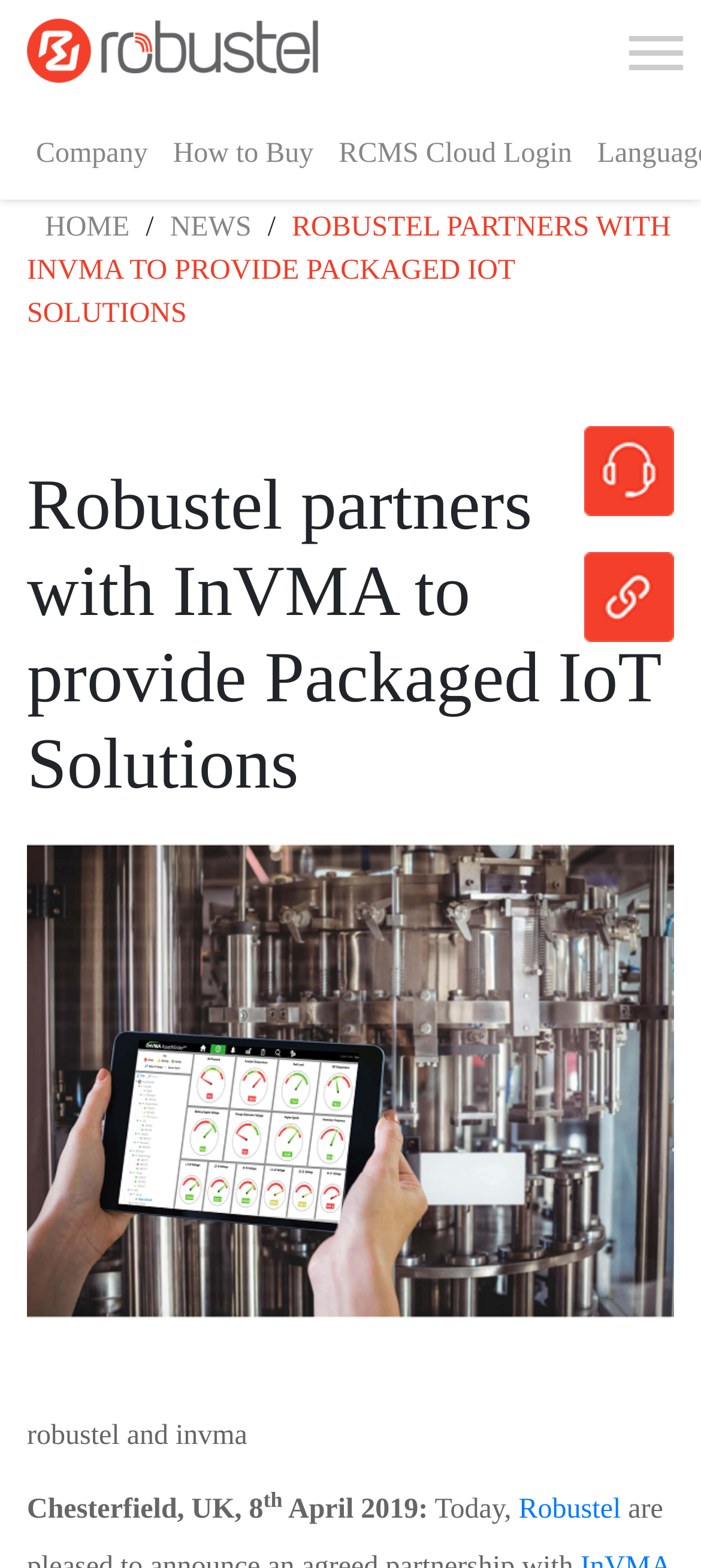Answer succinctly with a single word or phrase:
How many navigation links are at the top of the webpage?

4